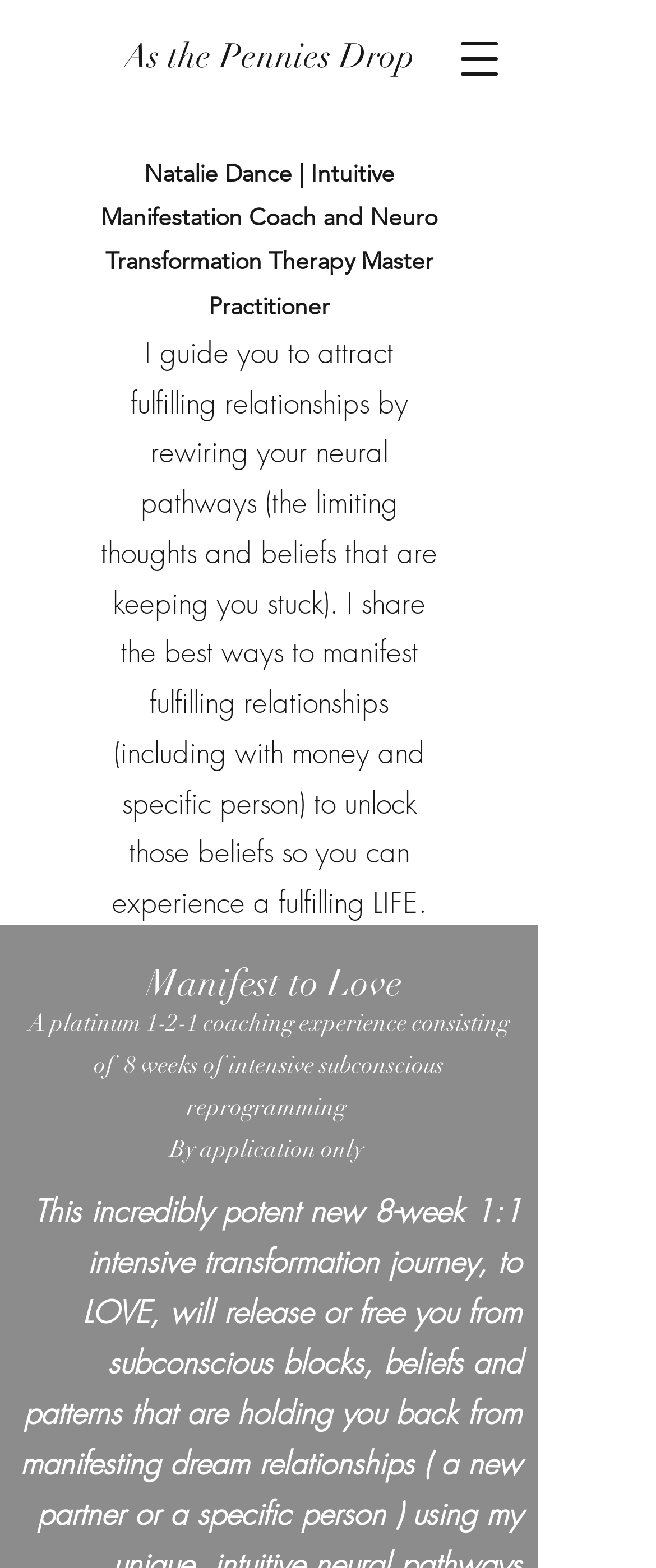Using a single word or phrase, answer the following question: 
What is the application process for the coaching experience?

By application only